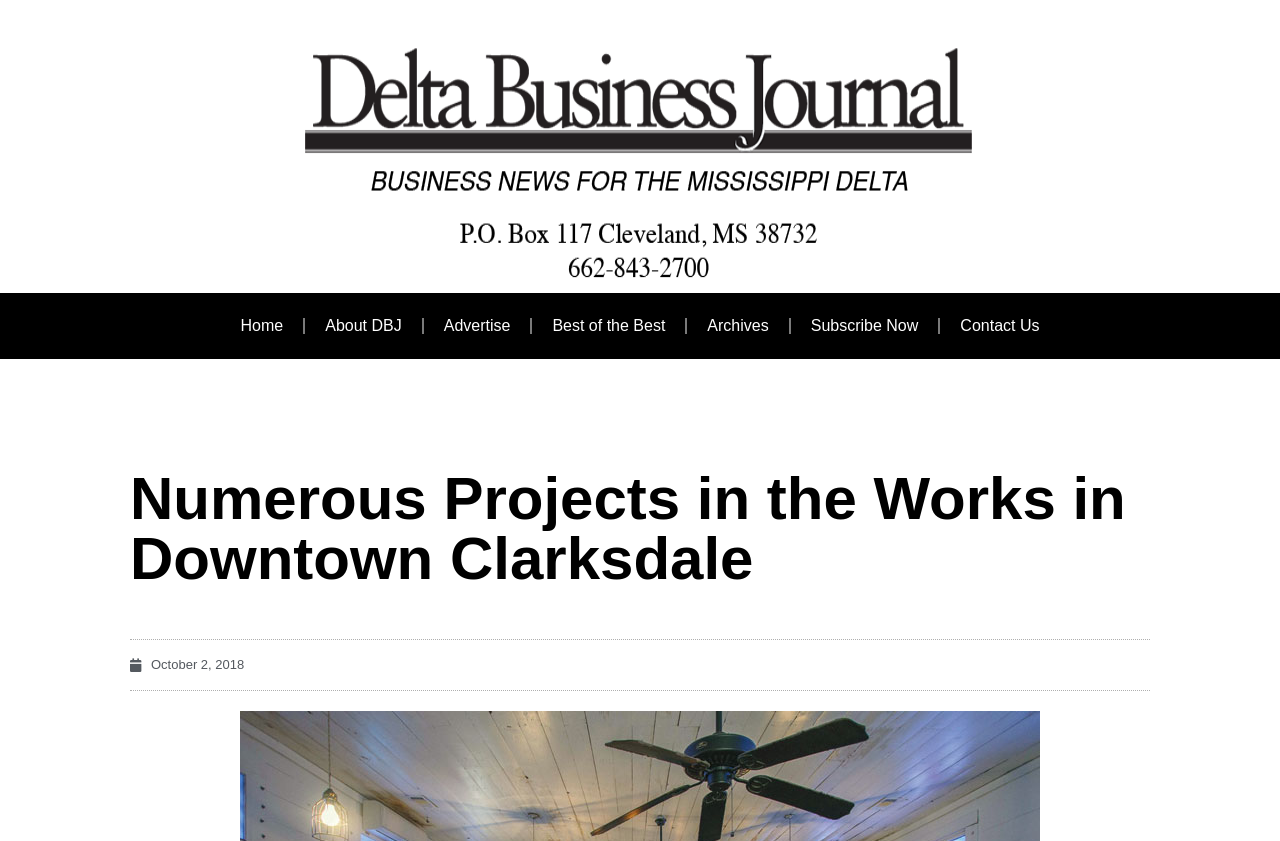What is the topic of the article?
Please interpret the details in the image and answer the question thoroughly.

I inferred the topic of the article by looking at the heading element with the text 'Numerous Projects in the Works in Downtown Clarksdale', which suggests that the article is about the revitalization of downtown Clarksdale.